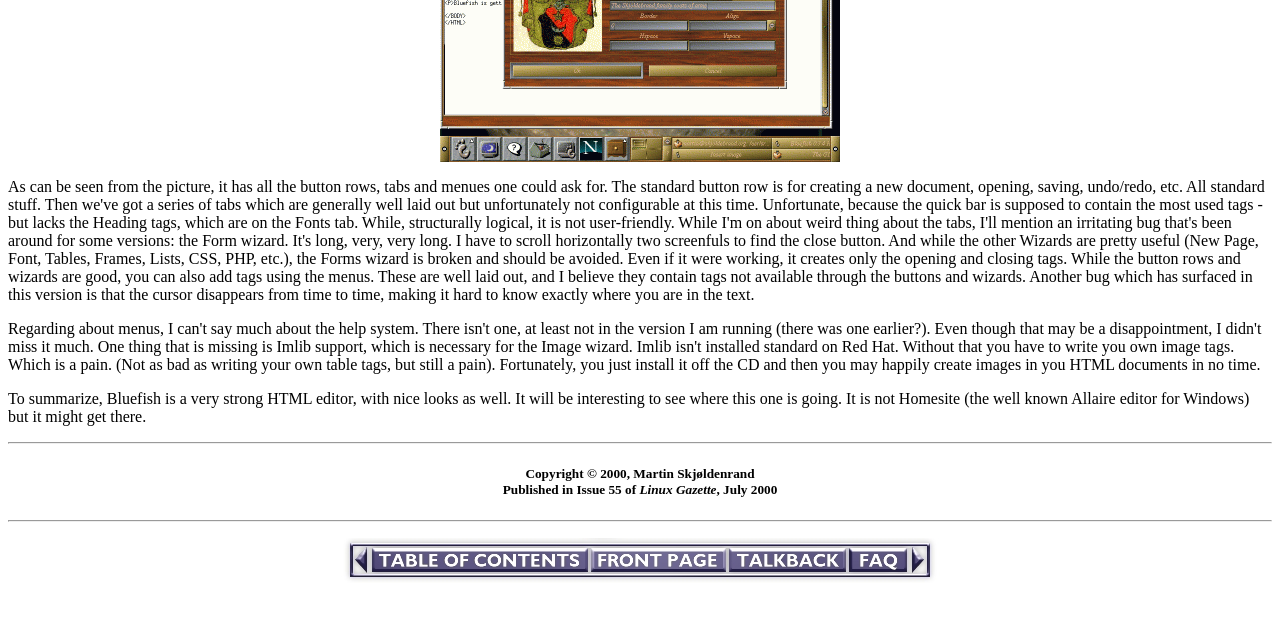Based on the element description: "alt="[ FAQ ]"", identify the UI element and provide its bounding box coordinates. Use four float numbers between 0 and 1, [left, top, right, bottom].

[0.662, 0.89, 0.711, 0.916]